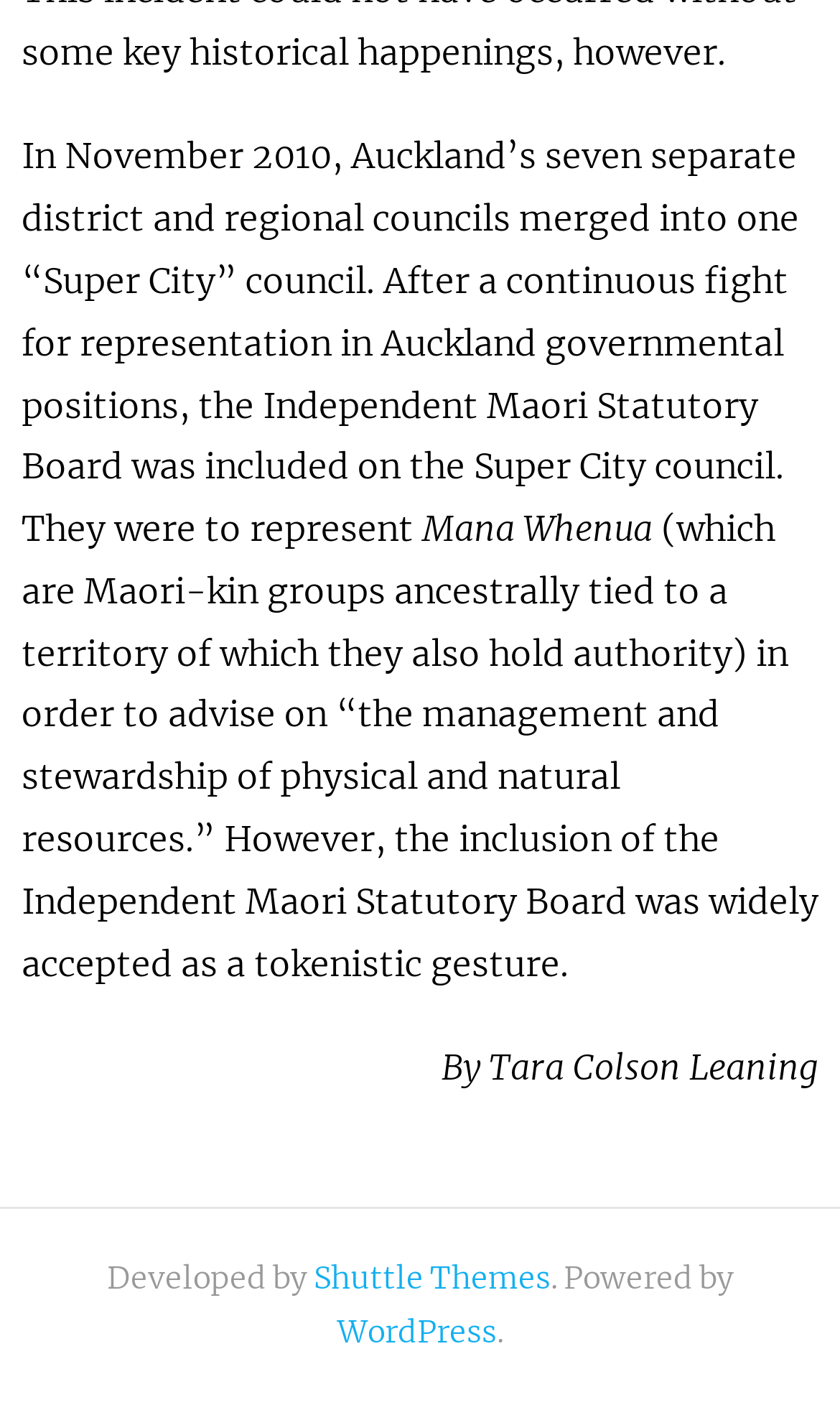Determine the bounding box coordinates (top-left x, top-left y, bottom-right x, bottom-right y) of the UI element described in the following text: Shuttle Themes

[0.373, 0.896, 0.655, 0.924]